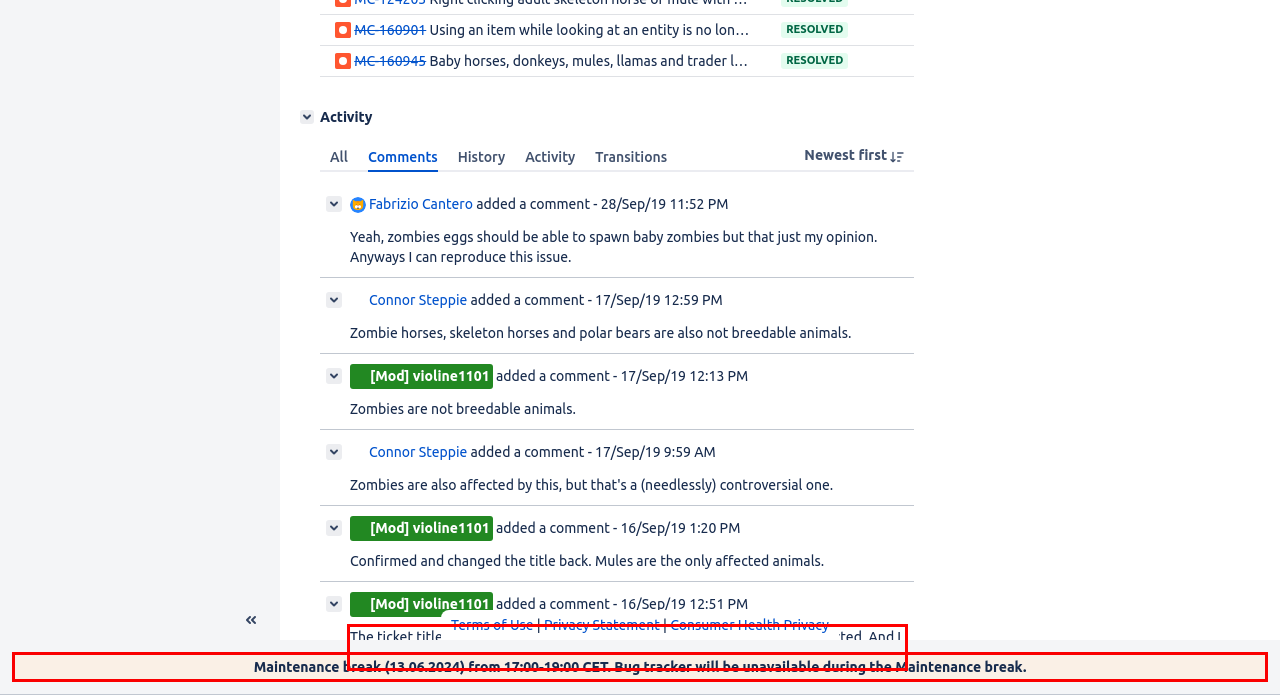There is a screenshot of a webpage with a red bounding box around a UI element. Please use OCR to extract the text within the red bounding box.

The ticket title was changed. When I tested it, it only said that mules are affected. And I was able to confirm that.